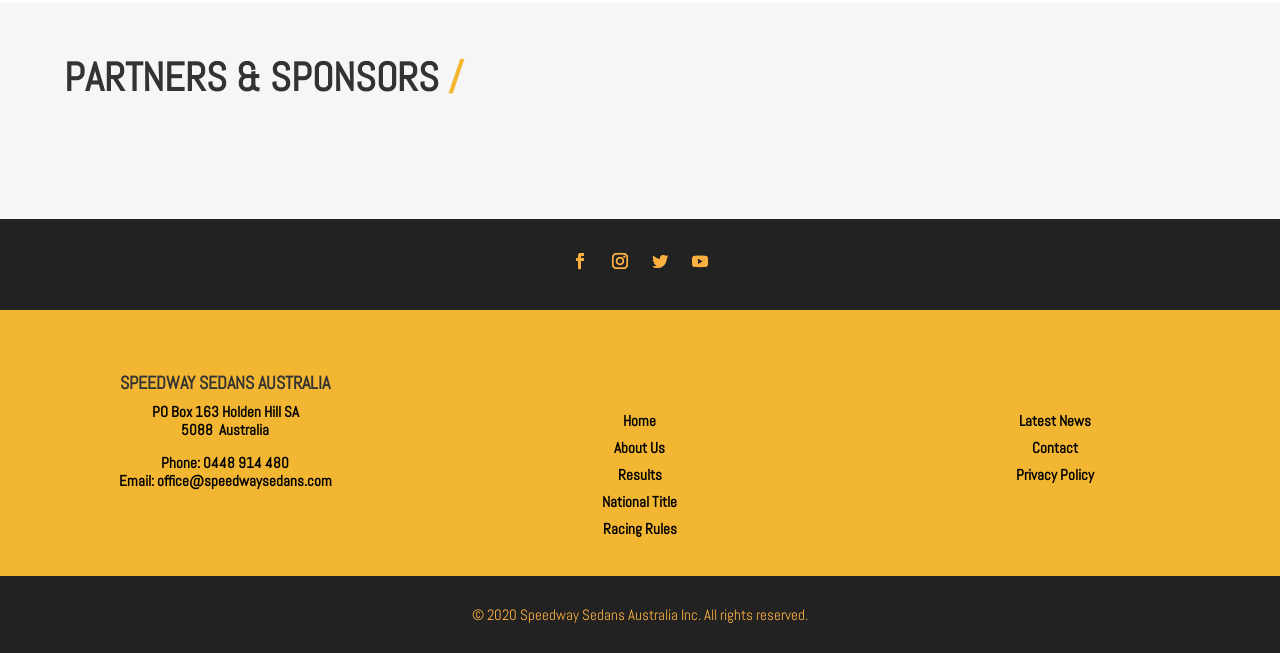What is the postal address?
Use the image to give a comprehensive and detailed response to the question.

The postal address can be found in the static text elements with the texts 'PO Box 163 Holden Hill SA' and '5088 Australia' located at [0.118, 0.616, 0.233, 0.645] and [0.141, 0.644, 0.21, 0.673] respectively.